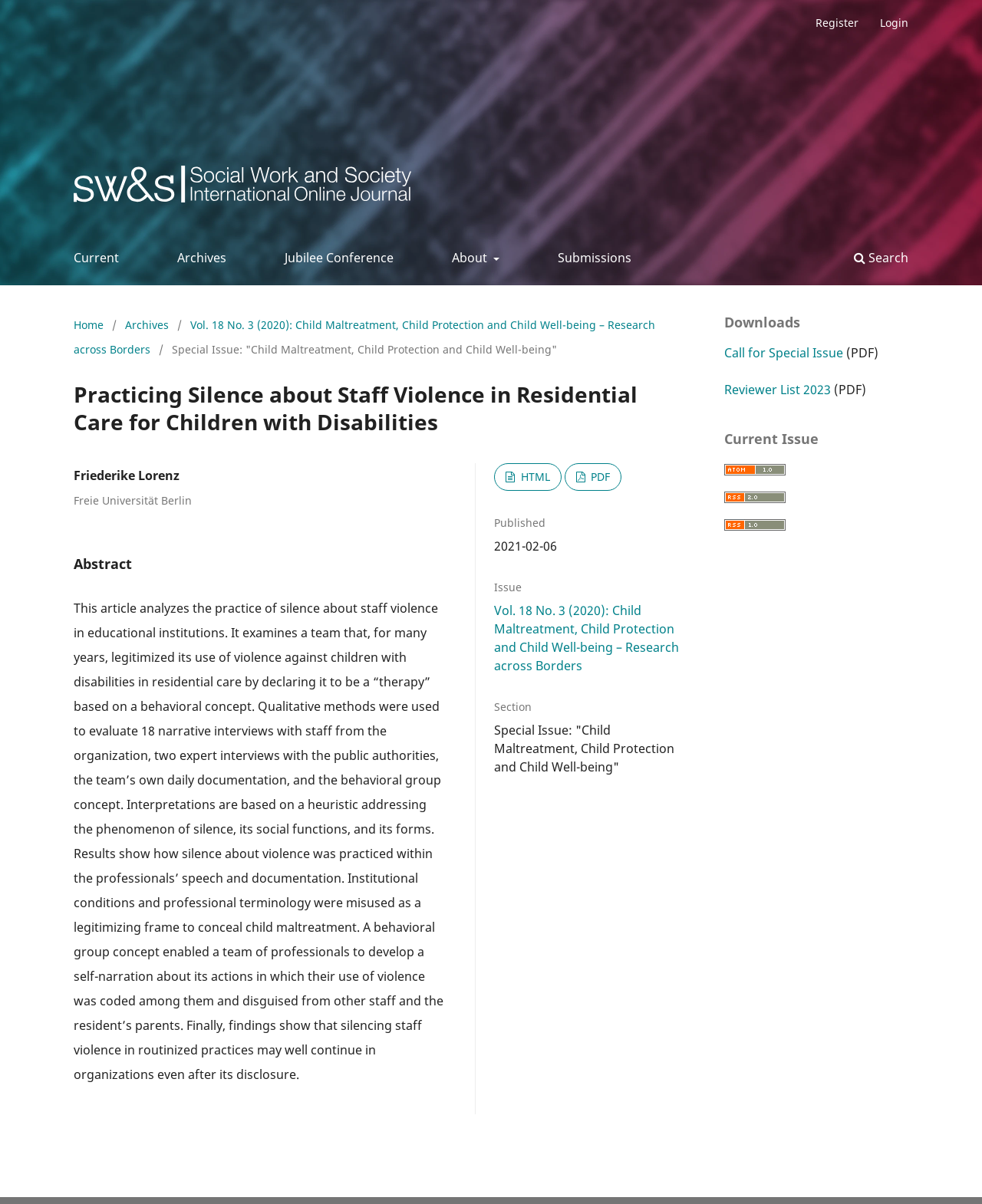Predict the bounding box coordinates of the UI element that matches this description: "Reviewer List 2023". The coordinates should be in the format [left, top, right, bottom] with each value between 0 and 1.

[0.738, 0.317, 0.846, 0.331]